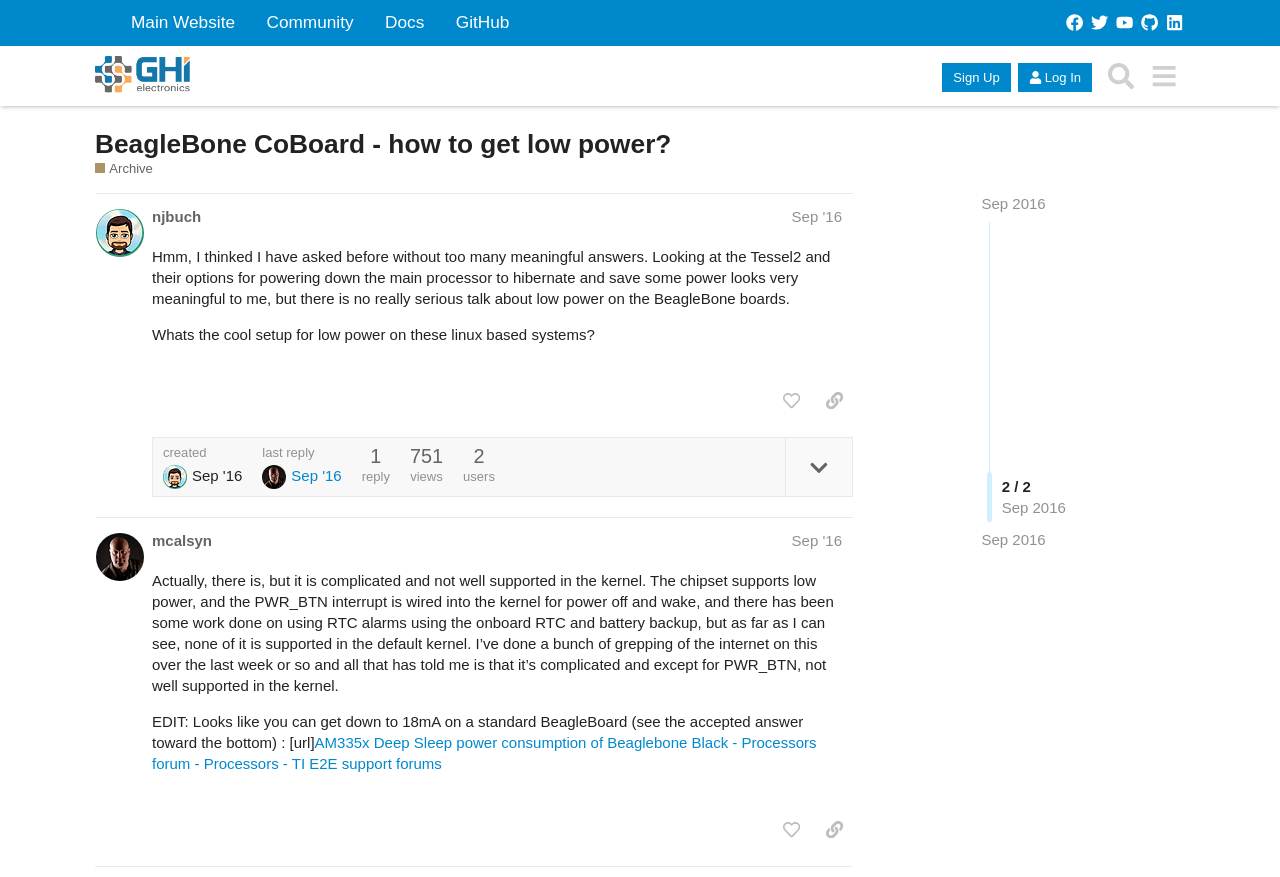Provide a one-word or brief phrase answer to the question:
What is the topic of discussion in this forum?

low power on BeagleBone boards